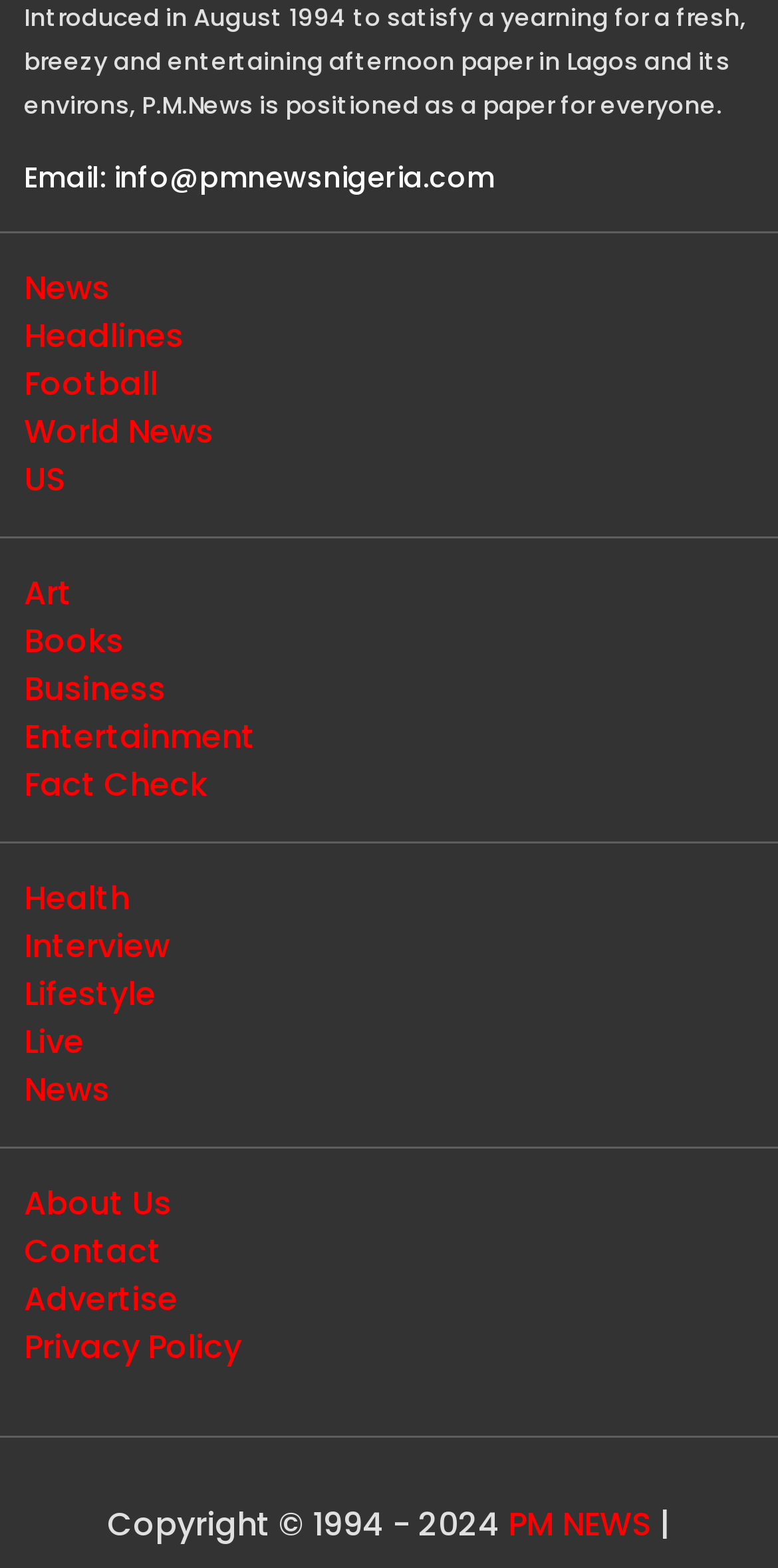What is the name of the news organization mentioned on the webpage?
Examine the webpage screenshot and provide an in-depth answer to the question.

The name of the news organization is found in the link element with the text 'PM NEWS' located at the bottom of the webpage, next to the static text element with the text 'Copyright © 1994 - 2024'.